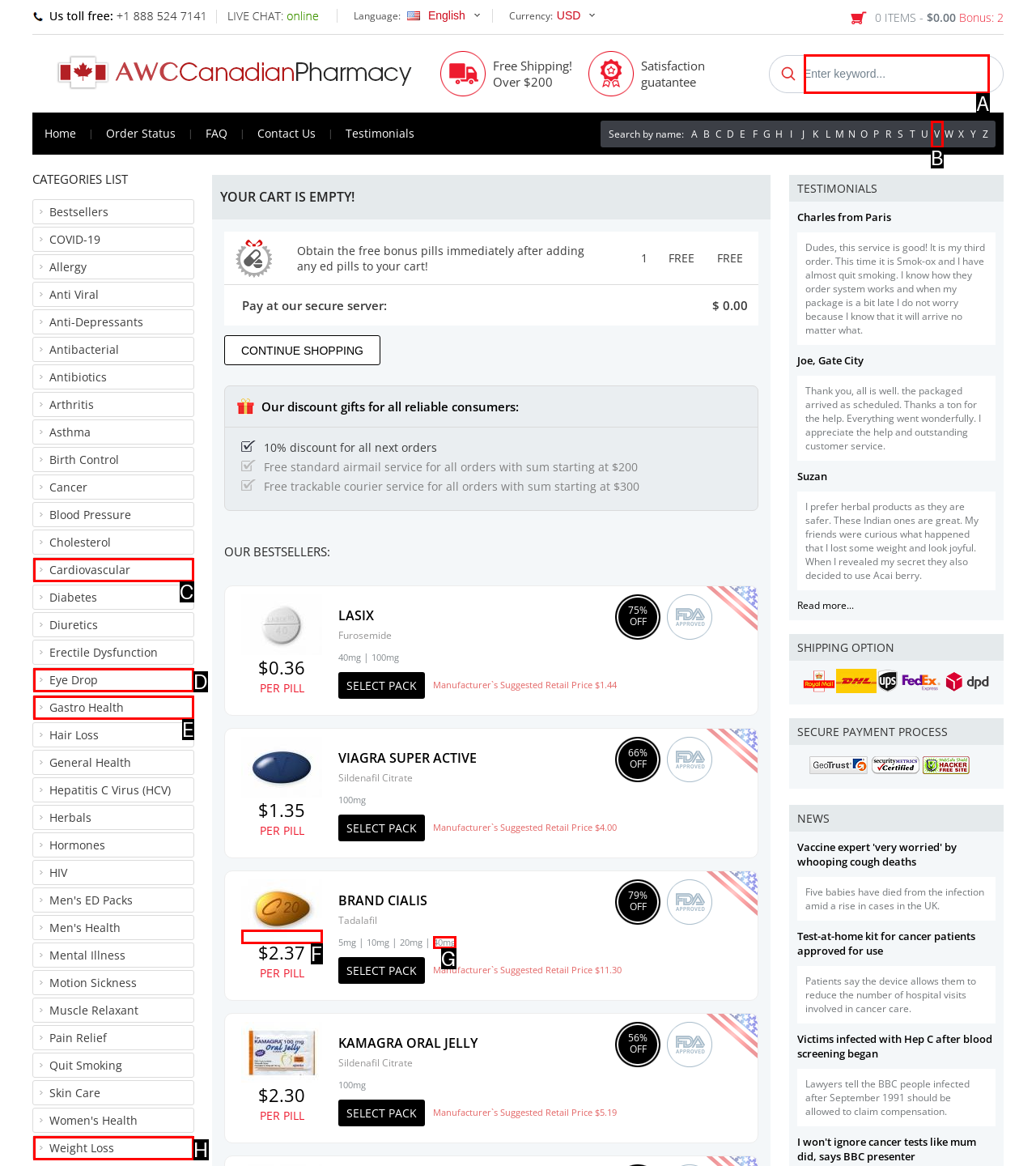Choose the HTML element that should be clicked to achieve this task: search by keyword
Respond with the letter of the correct choice.

A